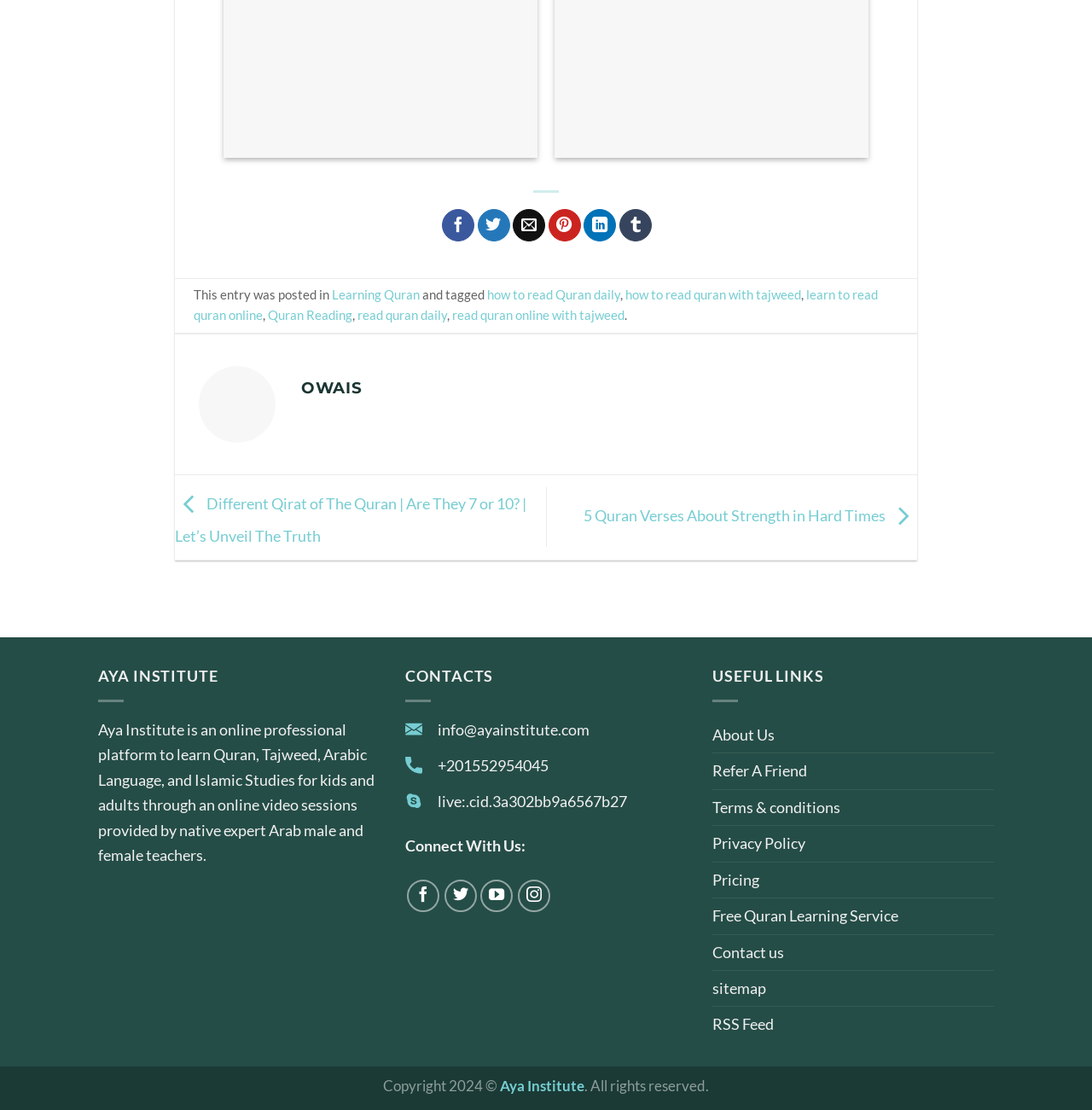What is the copyright year of Aya Institute?
Please provide a single word or phrase in response based on the screenshot.

2024